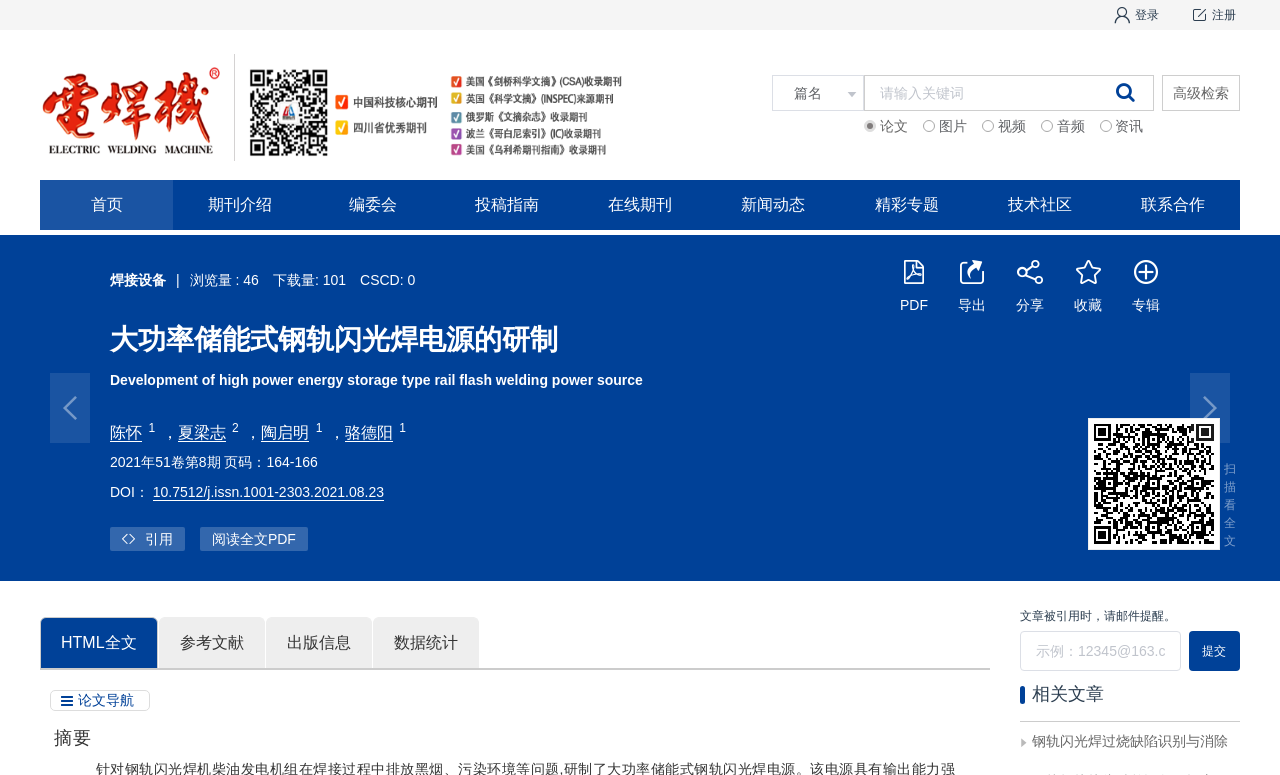Refer to the screenshot and answer the following question in detail:
What is the function of the '分享' button?

Based on the context and the common usage of the term '分享', it can be inferred that the function of the '分享' button is to share the research or article with others.